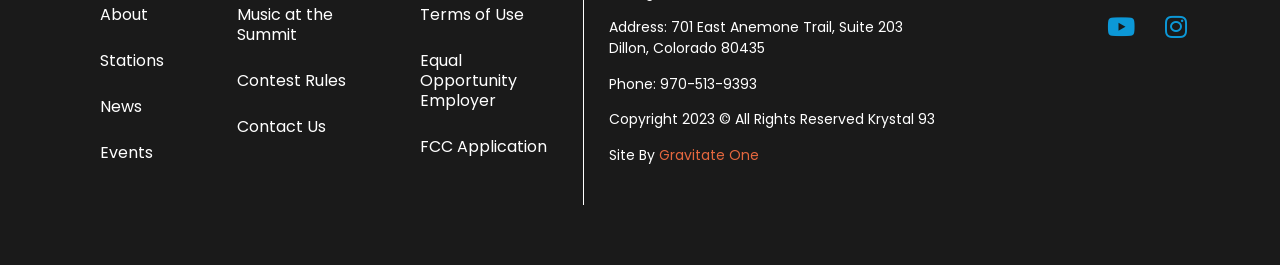Determine the coordinates of the bounding box for the clickable area needed to execute this instruction: "Click on Stations".

[0.062, 0.143, 0.154, 0.317]